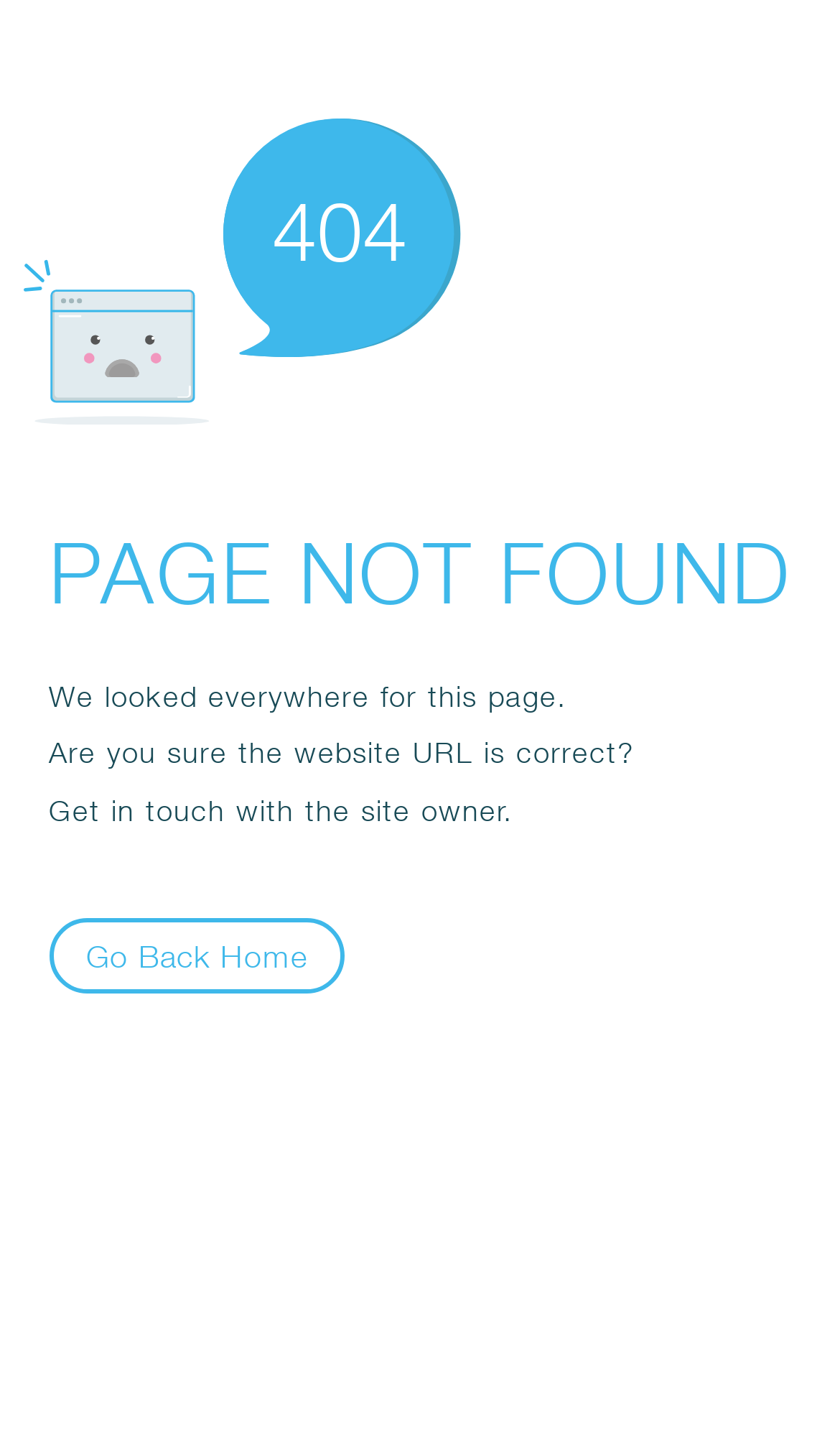What is the alternative action provided?
Analyze the image and deliver a detailed answer to the question.

The webpage provides an alternative action to the user, which is to 'Go Back Home', indicated by a button element at the bottom of the page, allowing the user to navigate away from the error page.